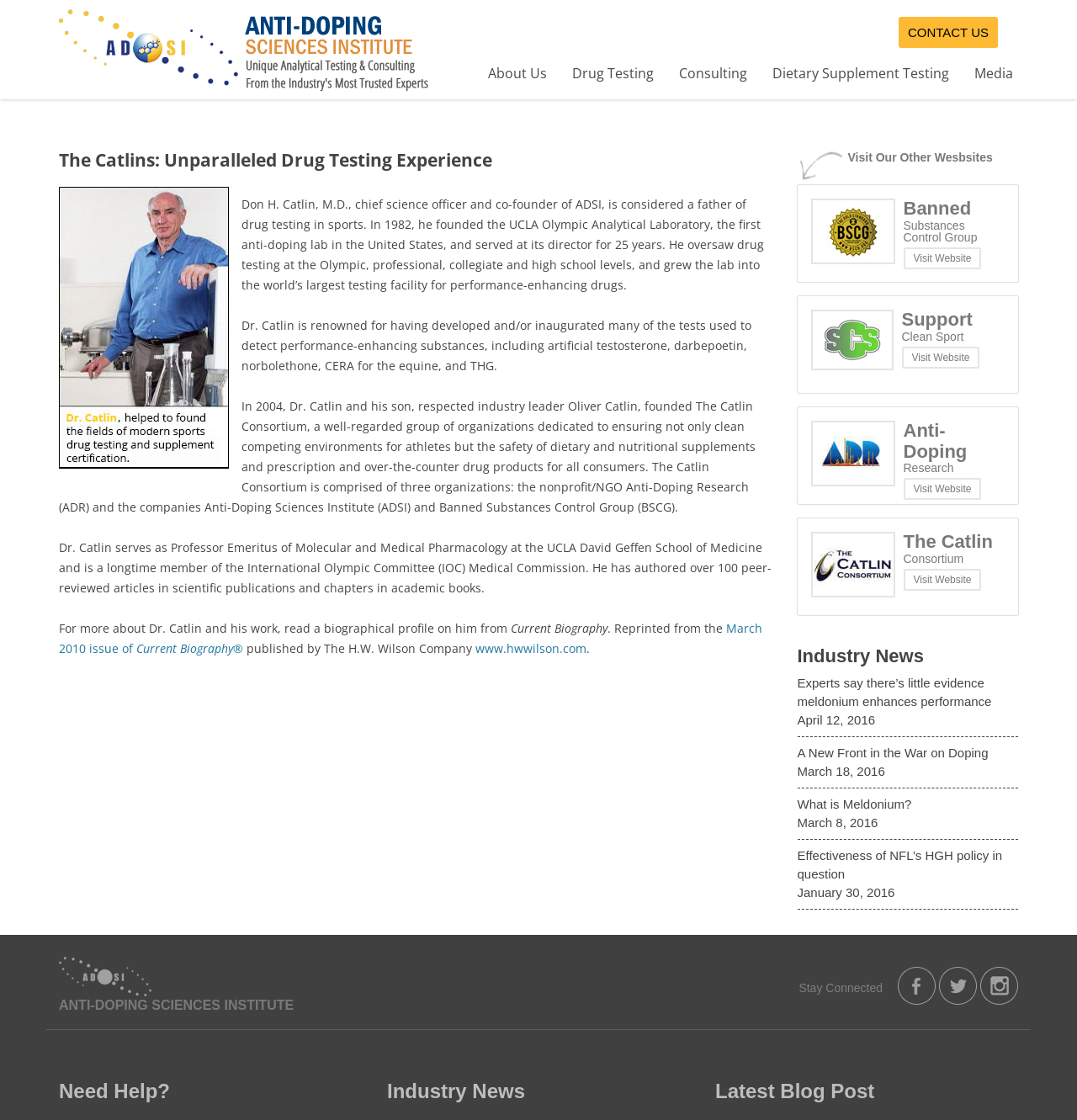Please specify the bounding box coordinates of the clickable region necessary for completing the following instruction: "Follow ADSI on facebook". The coordinates must consist of four float numbers between 0 and 1, i.e., [left, top, right, bottom].

[0.834, 0.863, 0.869, 0.899]